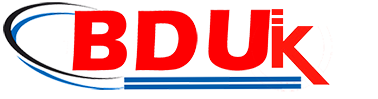Present a detailed portrayal of the image.

The image displays the logo for "BDUk," characterized by bold red lettering with a stylized design. The logo features an imaginative combination of colors, including accents of black and blue, which add depth and professionalism to its aesthetic. This emblem is likely associated with a web app development agency, as suggested by its placement on a webpage focused on management training and expert advice within the sector. The logo effectively represents the company's identity, reflecting a modern and dynamic approach to web application development services.